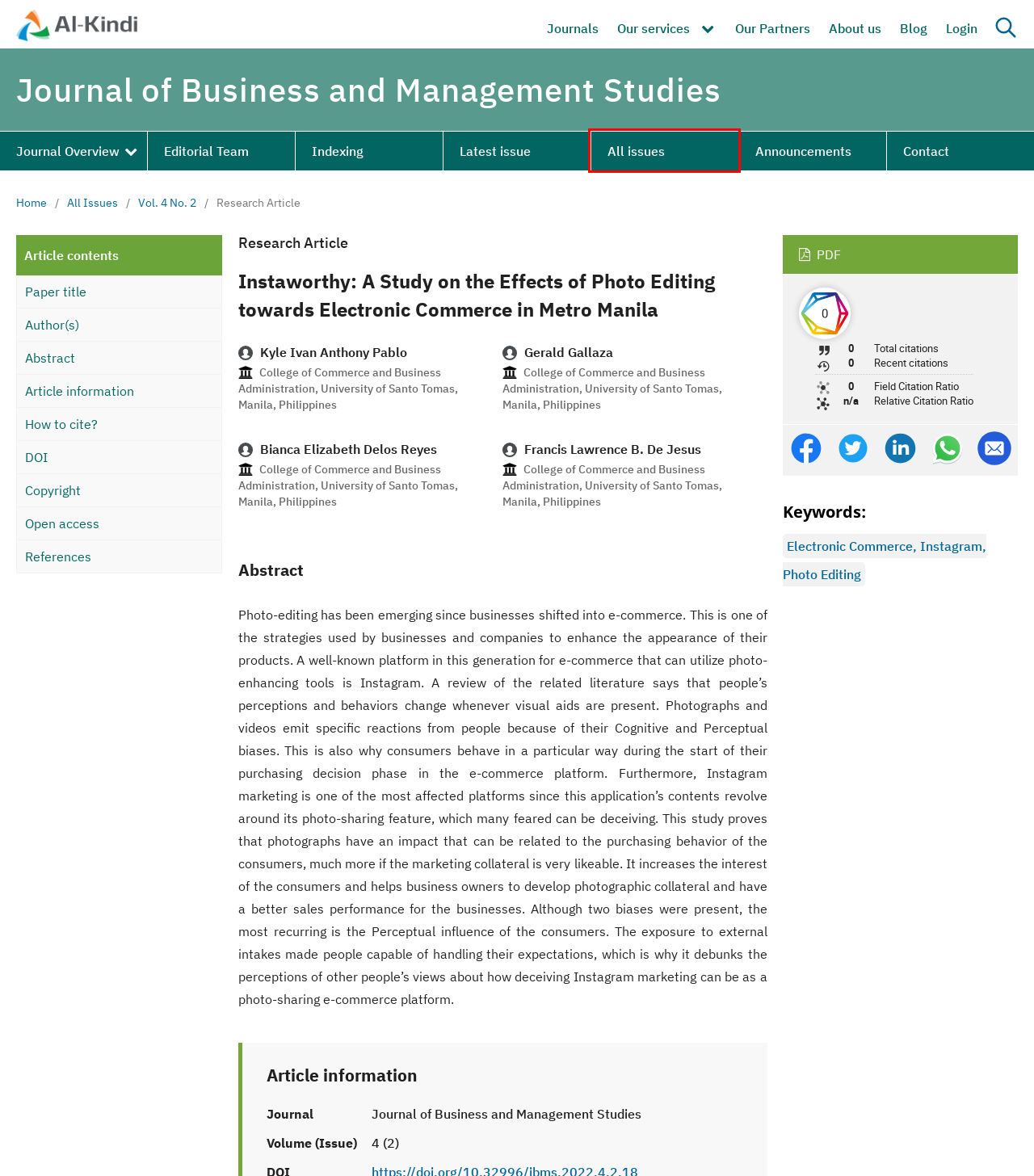Look at the screenshot of a webpage that includes a red bounding box around a UI element. Select the most appropriate webpage description that matches the page seen after clicking the highlighted element. Here are the candidates:
A. Al-Kindi Center for Research and Development
B. Partners | Al-Kindi Center for Research and Development (KCRD)
C. Archives
	
							| Journal of Business and Management Studies
D. Search
							| Journal of Business and Management Studies
E. Dimensions Badges
F. Editorial Team
							| Journal of Business and Management Studies
G. Login
							| Journal of Business and Management Studies
H. English Language Editing | Services | Al-Kindi Center for Research and Development (KCRD)

C